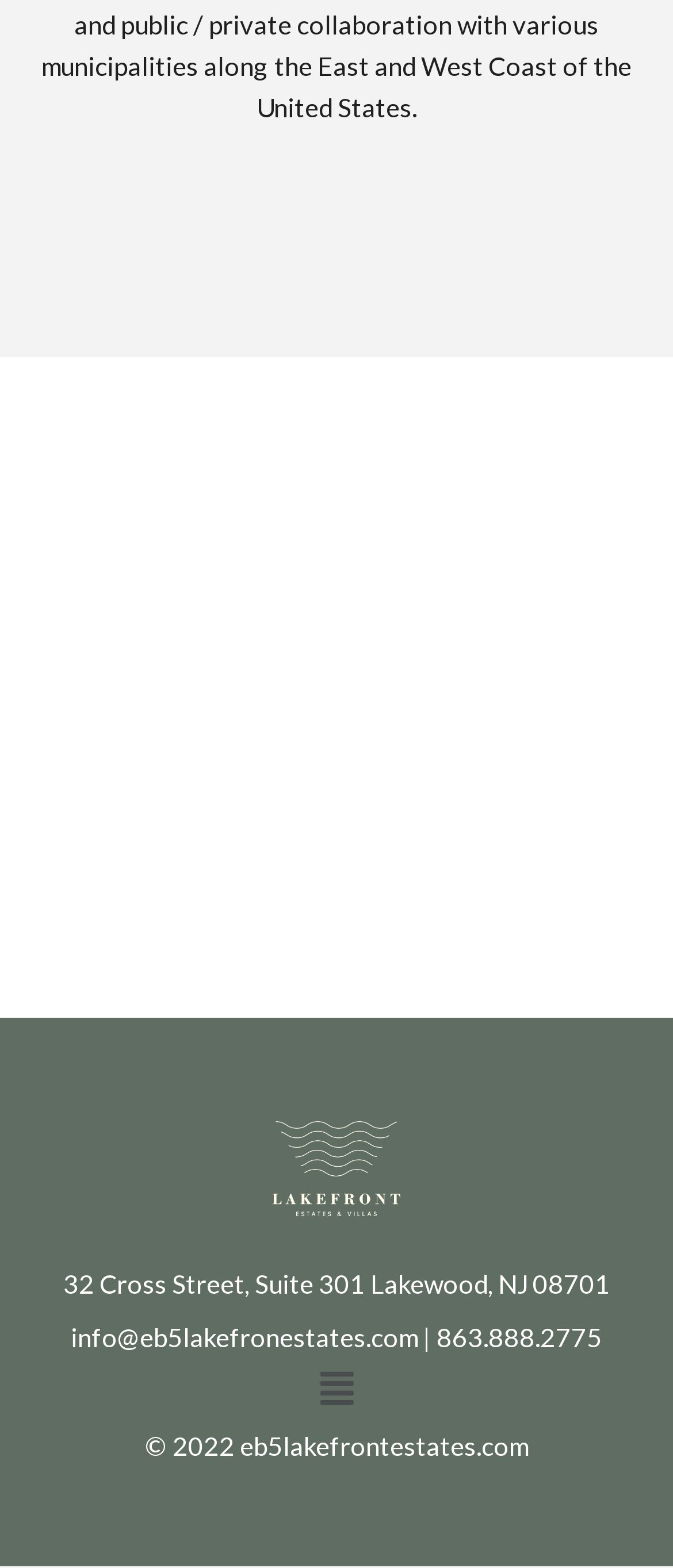Please provide a comprehensive answer to the question based on the screenshot: What is the domain name of the email address?

I found the email address by looking at the link element that contains the text 'info@eb5lakefronestates.com', and then extracting the domain name part.